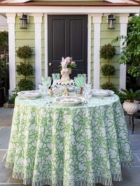Is the backdrop a classic entryway?
Please use the image to provide a one-word or short phrase answer.

Yes